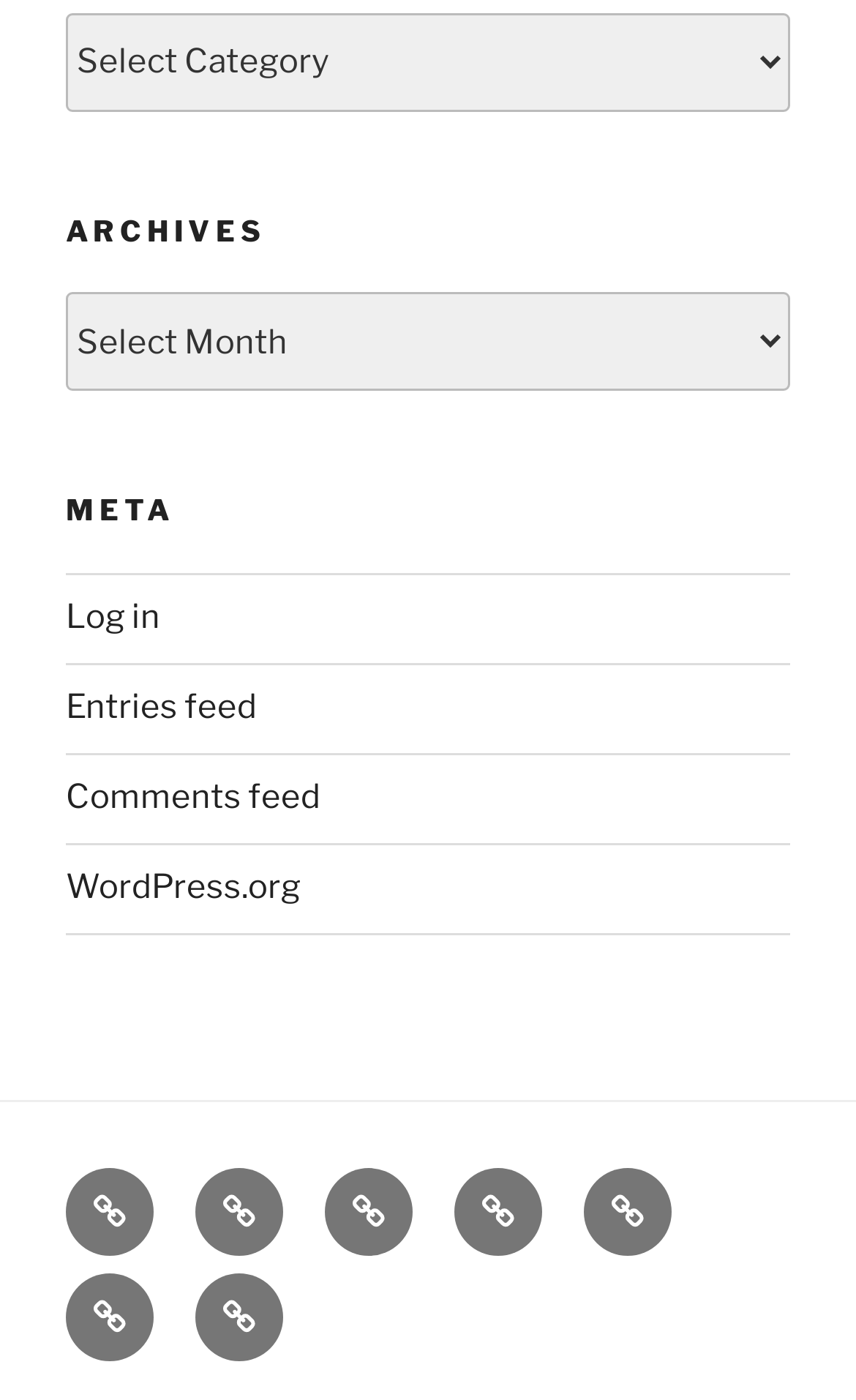Give the bounding box coordinates for the element described by: "Contact".

[0.682, 0.862, 0.785, 0.924]